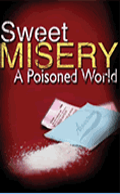What is scattered around the design?
Look at the image and construct a detailed response to the question.

According to the caption, the design includes visual elements such as spilled white powder and scattered papers, which suggests that the papers are scattered around the design.